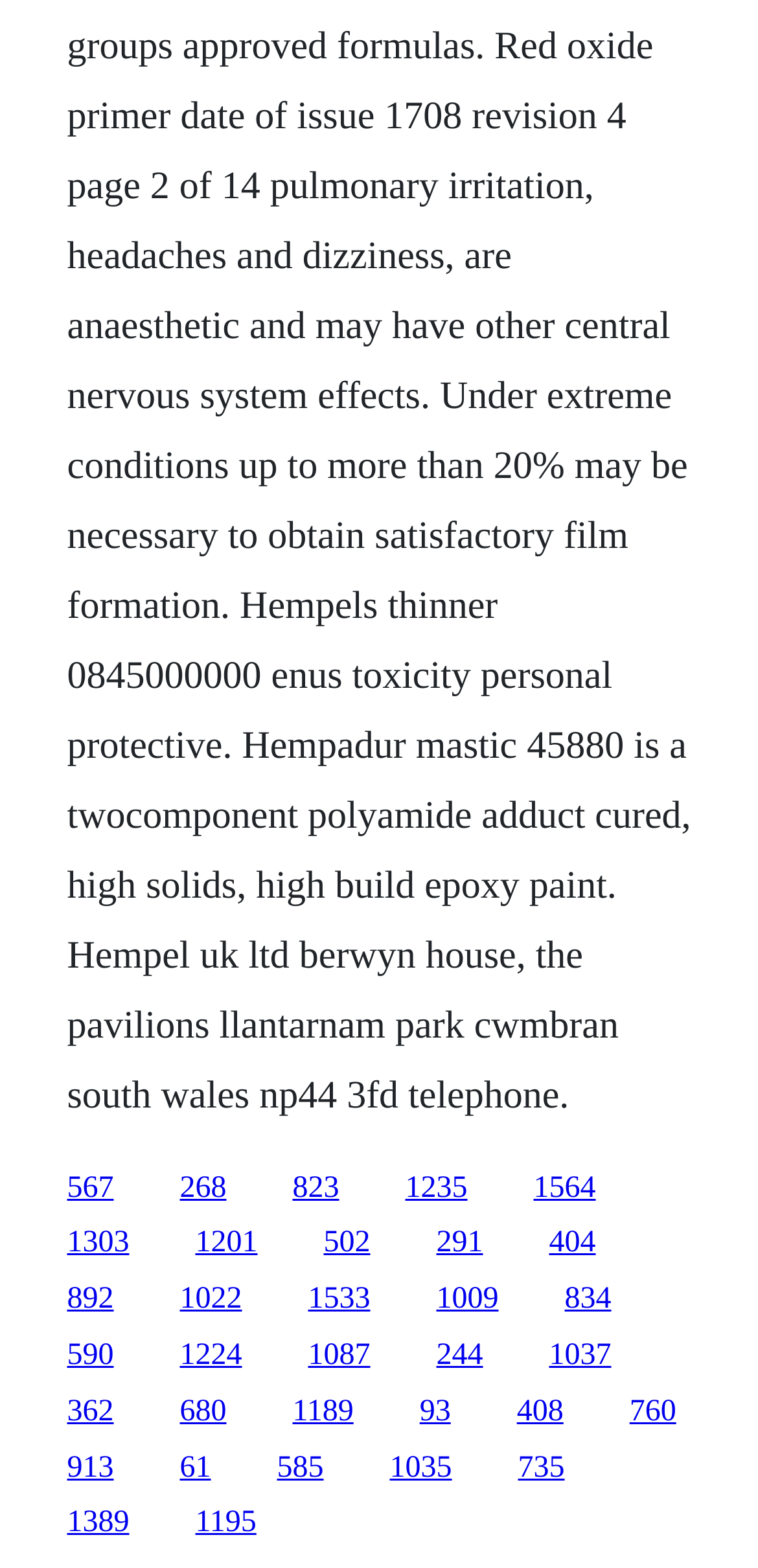Please determine the bounding box coordinates of the element's region to click for the following instruction: "access the fifteenth link".

[0.745, 0.818, 0.806, 0.839]